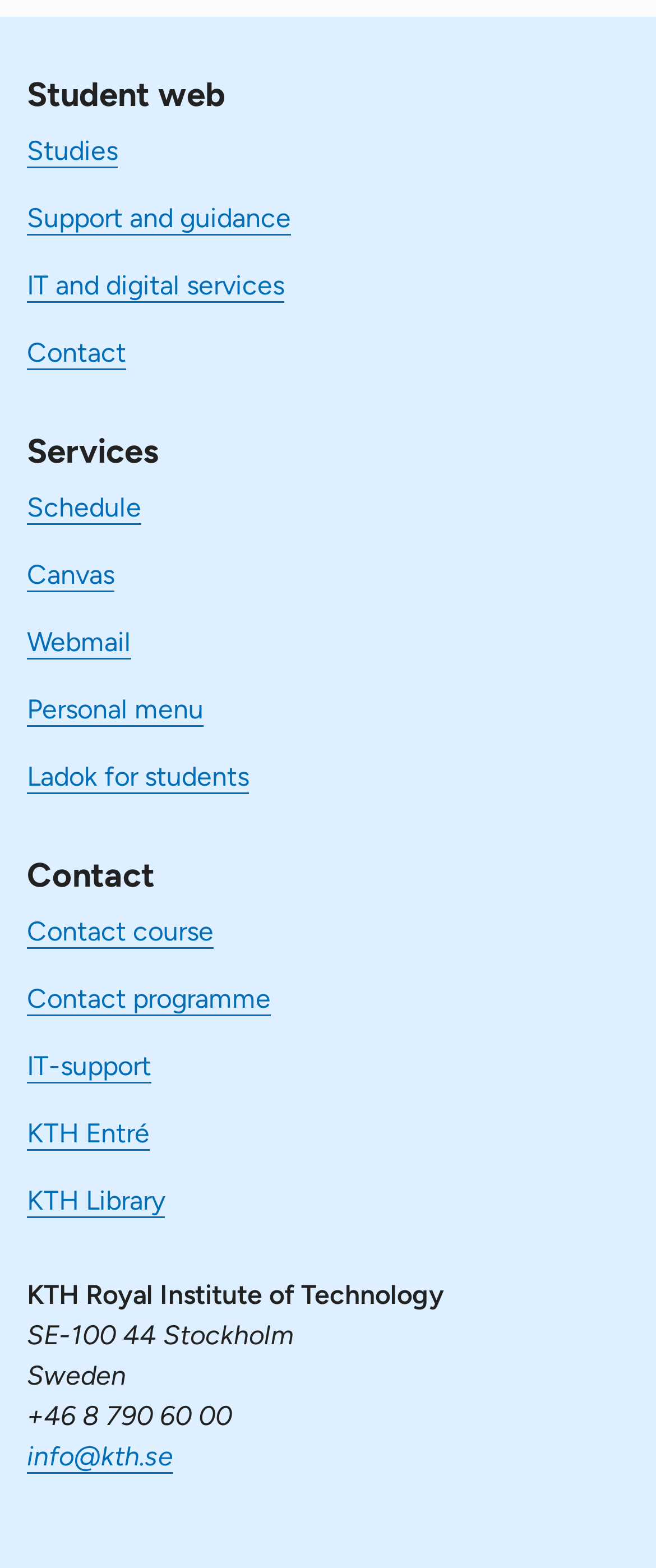Predict the bounding box coordinates of the area that should be clicked to accomplish the following instruction: "Click on Studies". The bounding box coordinates should consist of four float numbers between 0 and 1, i.e., [left, top, right, bottom].

[0.041, 0.086, 0.179, 0.106]